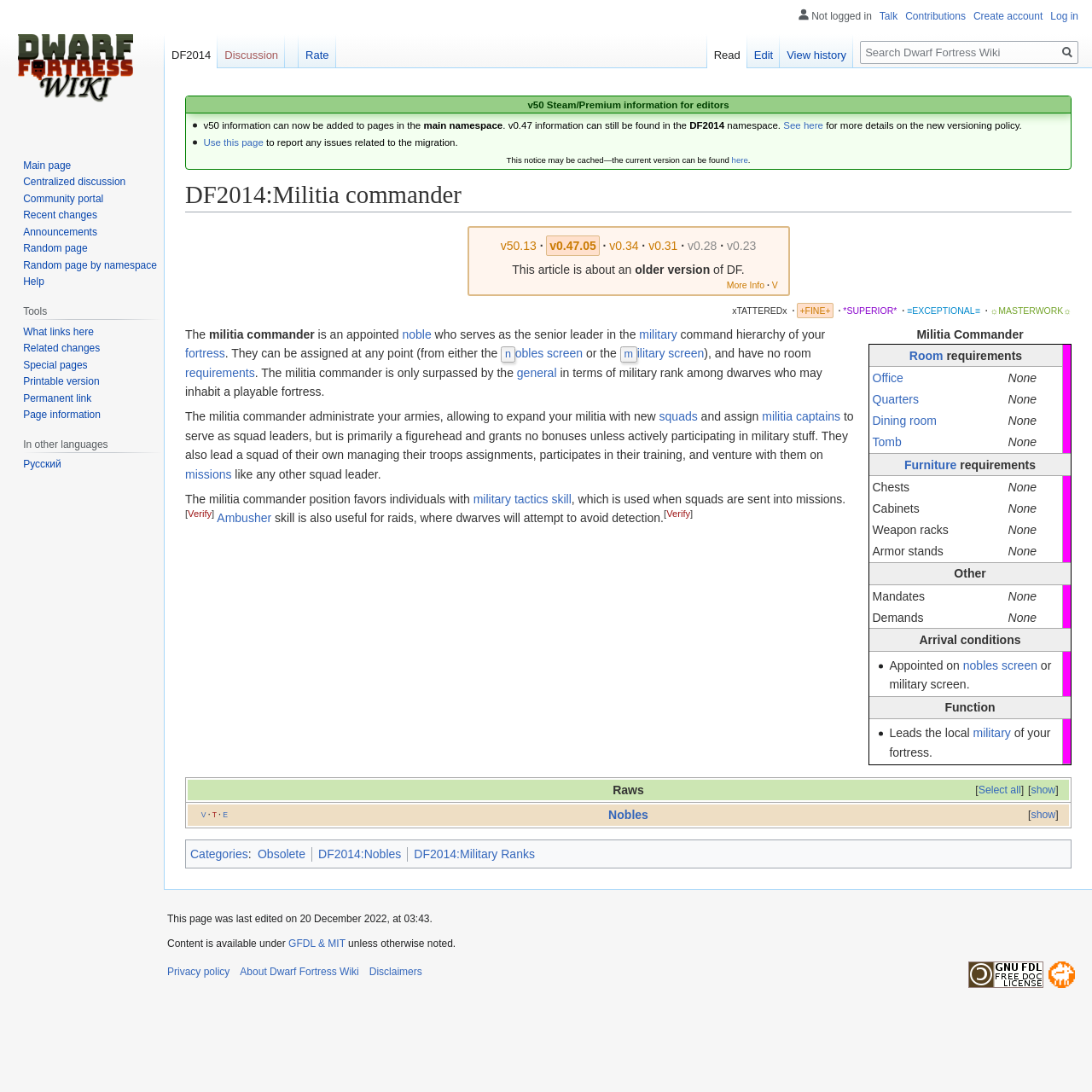Please provide a one-word or phrase answer to the question: 
What is the purpose of the 'Room requirements' section?

To list room requirements